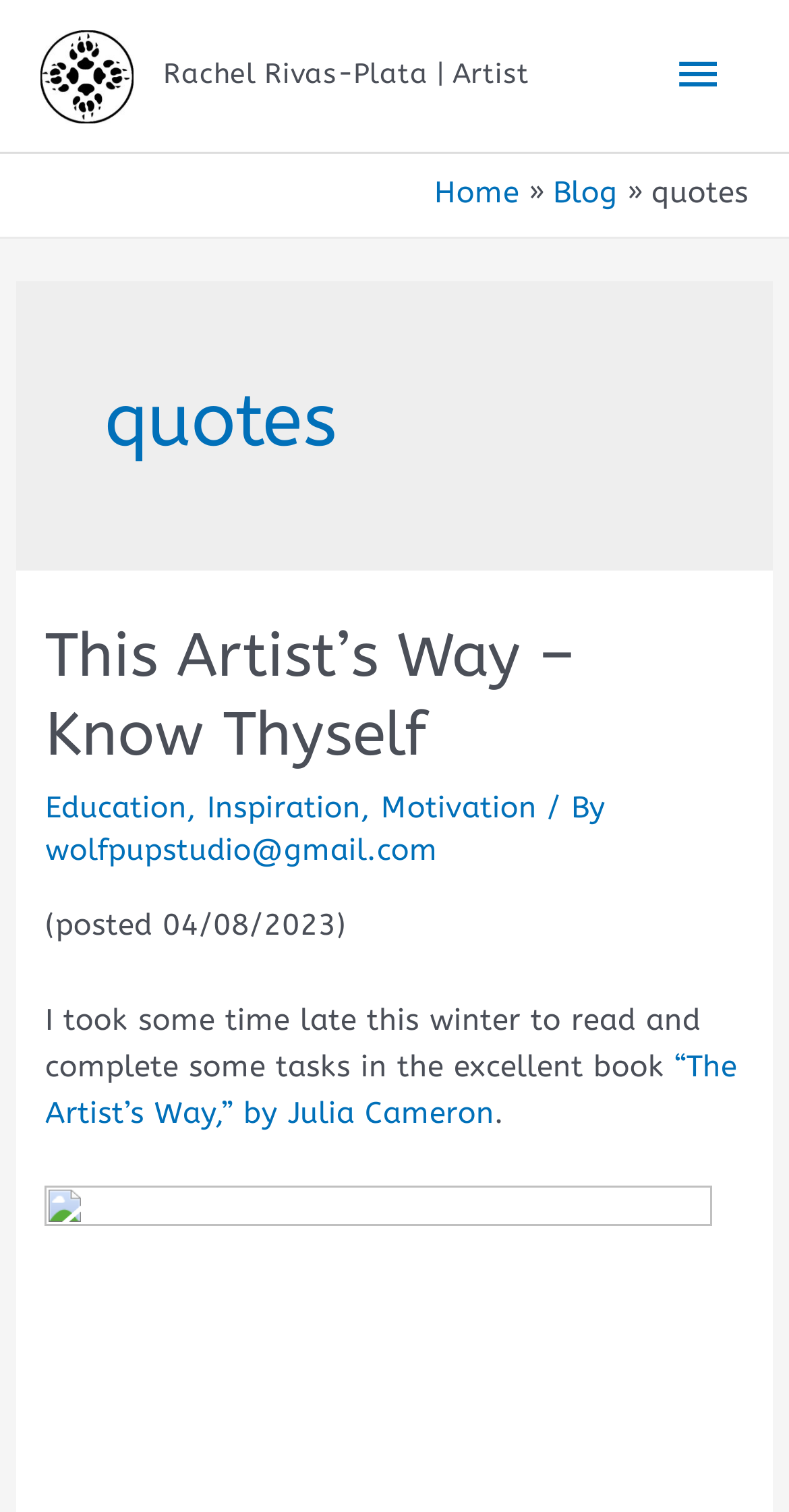Please study the image and answer the question comprehensively:
What is the email address of the author?

I found the answer by looking at the link element with the content 'wolfpupstudio@gmail.com' which is located below the title of the blog post, indicating that it is the email address of the author.